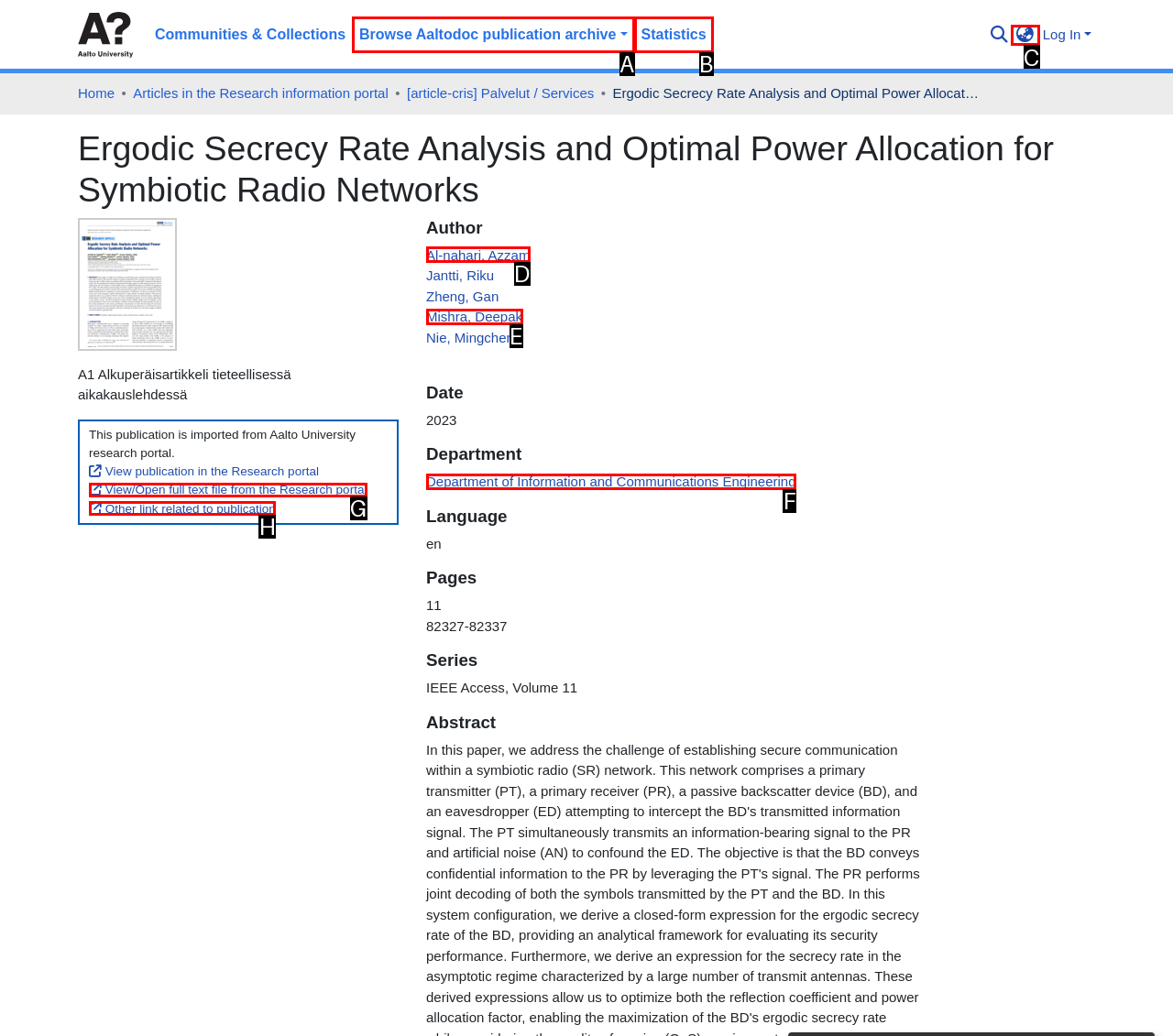Determine the HTML element to be clicked to complete the task: Switch language. Answer by giving the letter of the selected option.

C